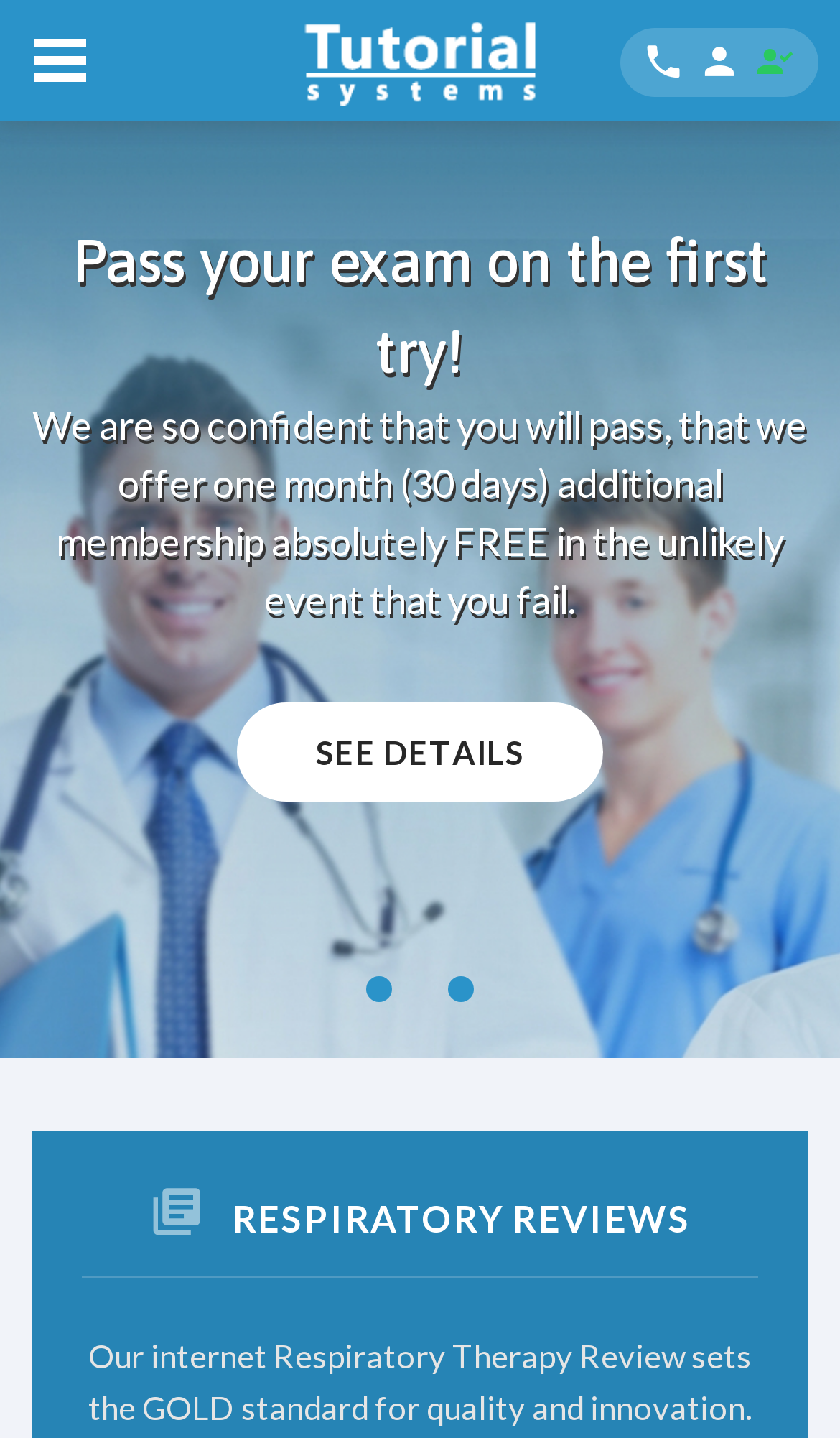Please answer the following question using a single word or phrase: What is the tone of the website?

Confident